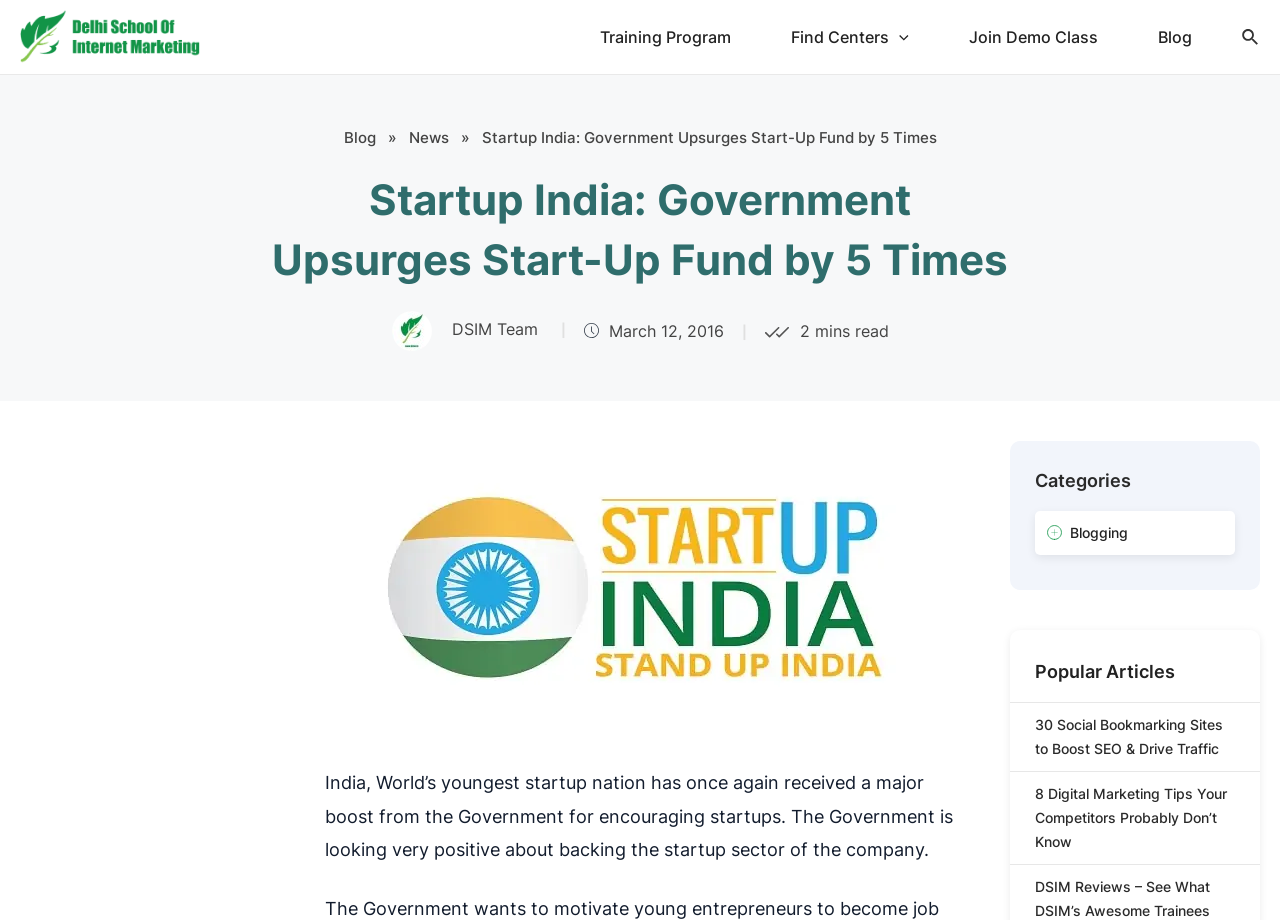Can you identify the bounding box coordinates of the clickable region needed to carry out this instruction: 'Go to the 'Home' page'? The coordinates should be four float numbers within the range of 0 to 1, stated as [left, top, right, bottom].

None